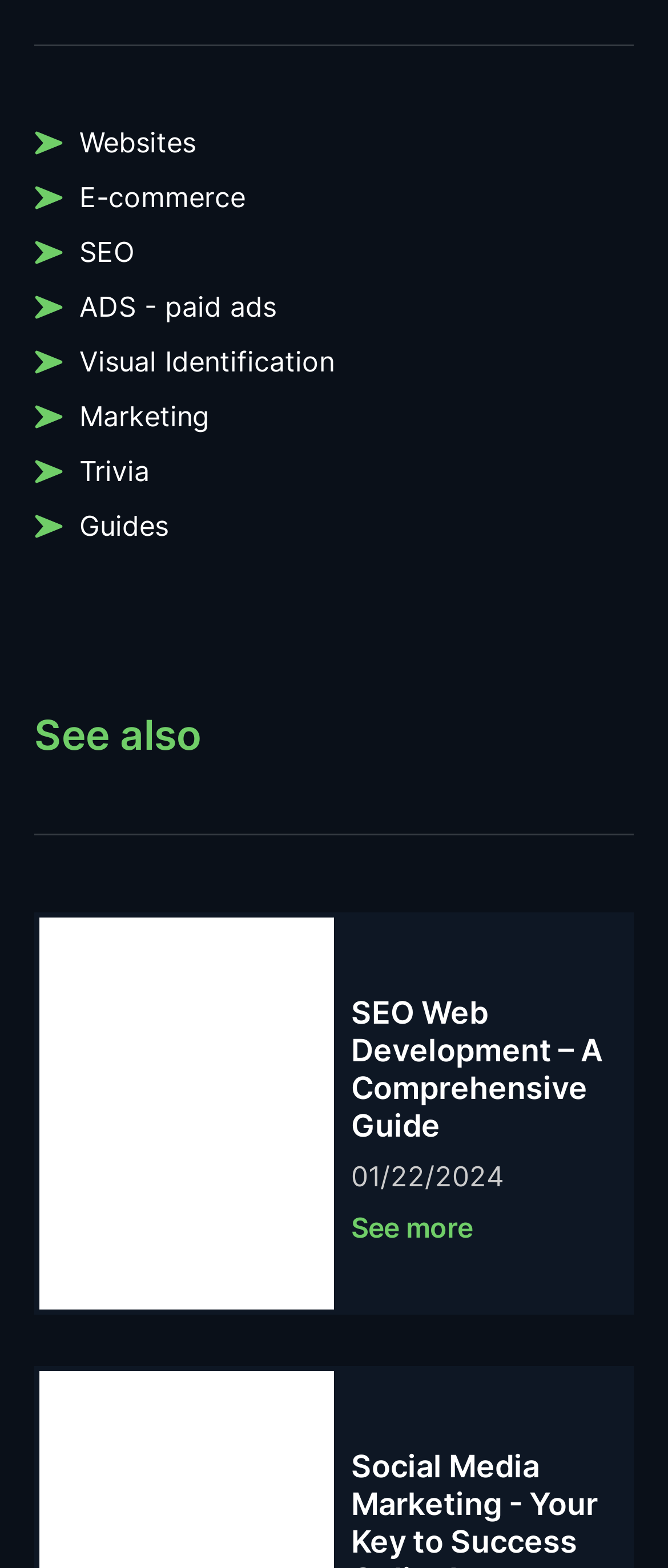Based on the element description, predict the bounding box coordinates (top-left x, top-left y, bottom-right x, bottom-right y) for the UI element in the screenshot: See more

[0.526, 0.769, 0.708, 0.798]